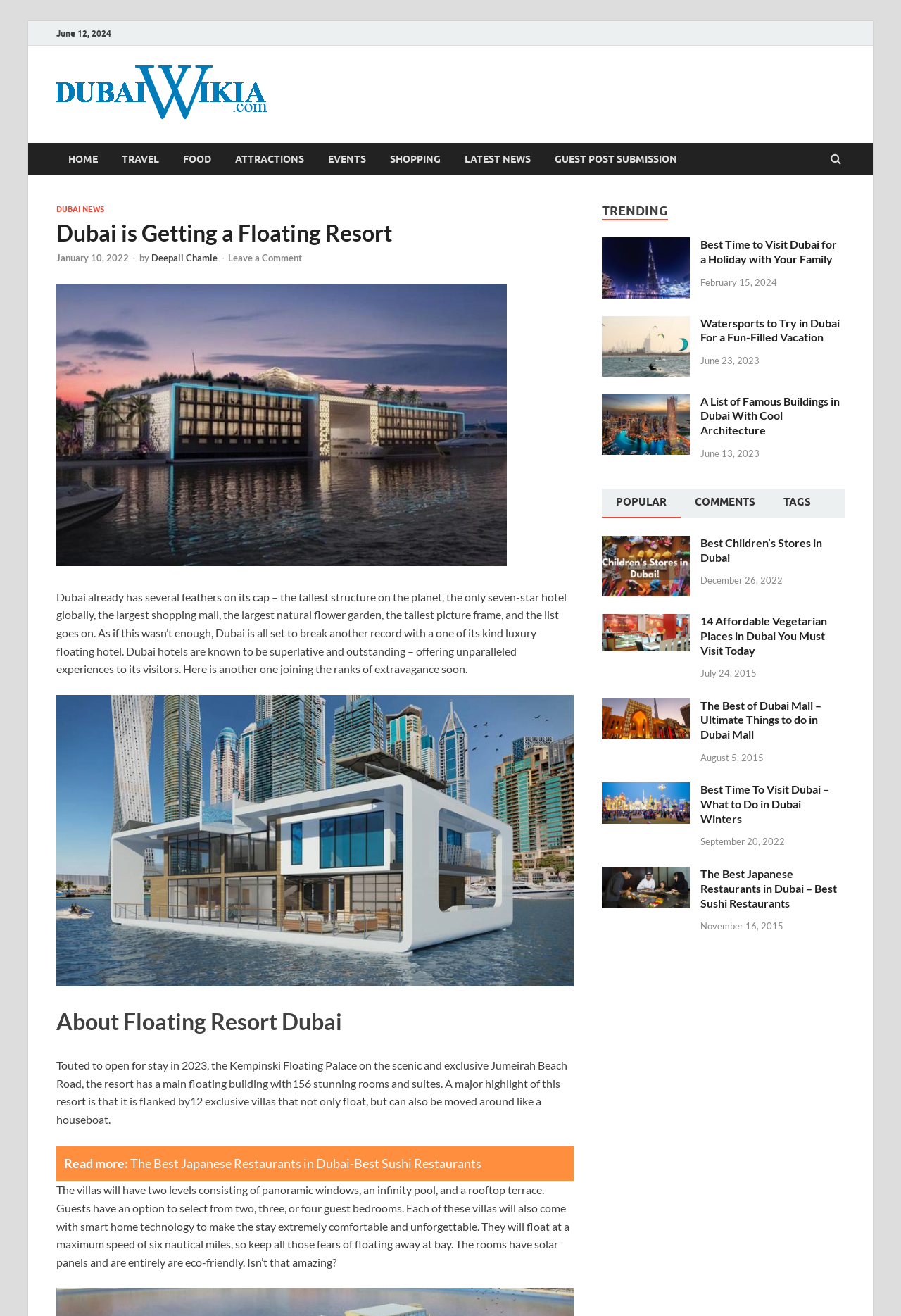Locate the bounding box coordinates of the element to click to perform the following action: 'Check the 'TRENDING' section'. The coordinates should be given as four float values between 0 and 1, in the form of [left, top, right, bottom].

[0.668, 0.154, 0.741, 0.168]